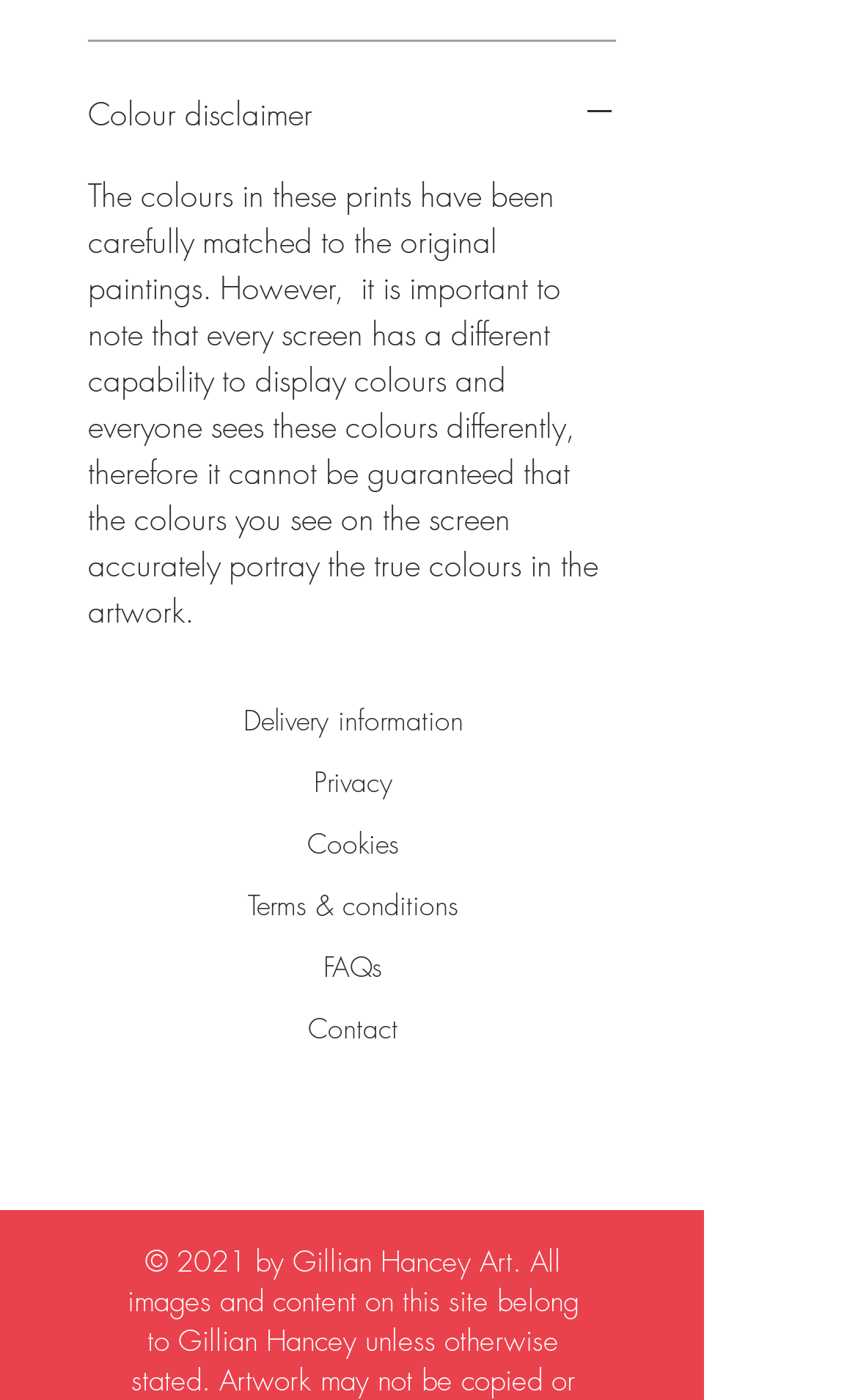How many links are there in the footer section?
Refer to the image and give a detailed answer to the question.

The footer section contains links to 'Delivery information', 'Privacy', 'Cookies', 'Terms & conditions', 'FAQs', and 'Contact', which are six links in total.